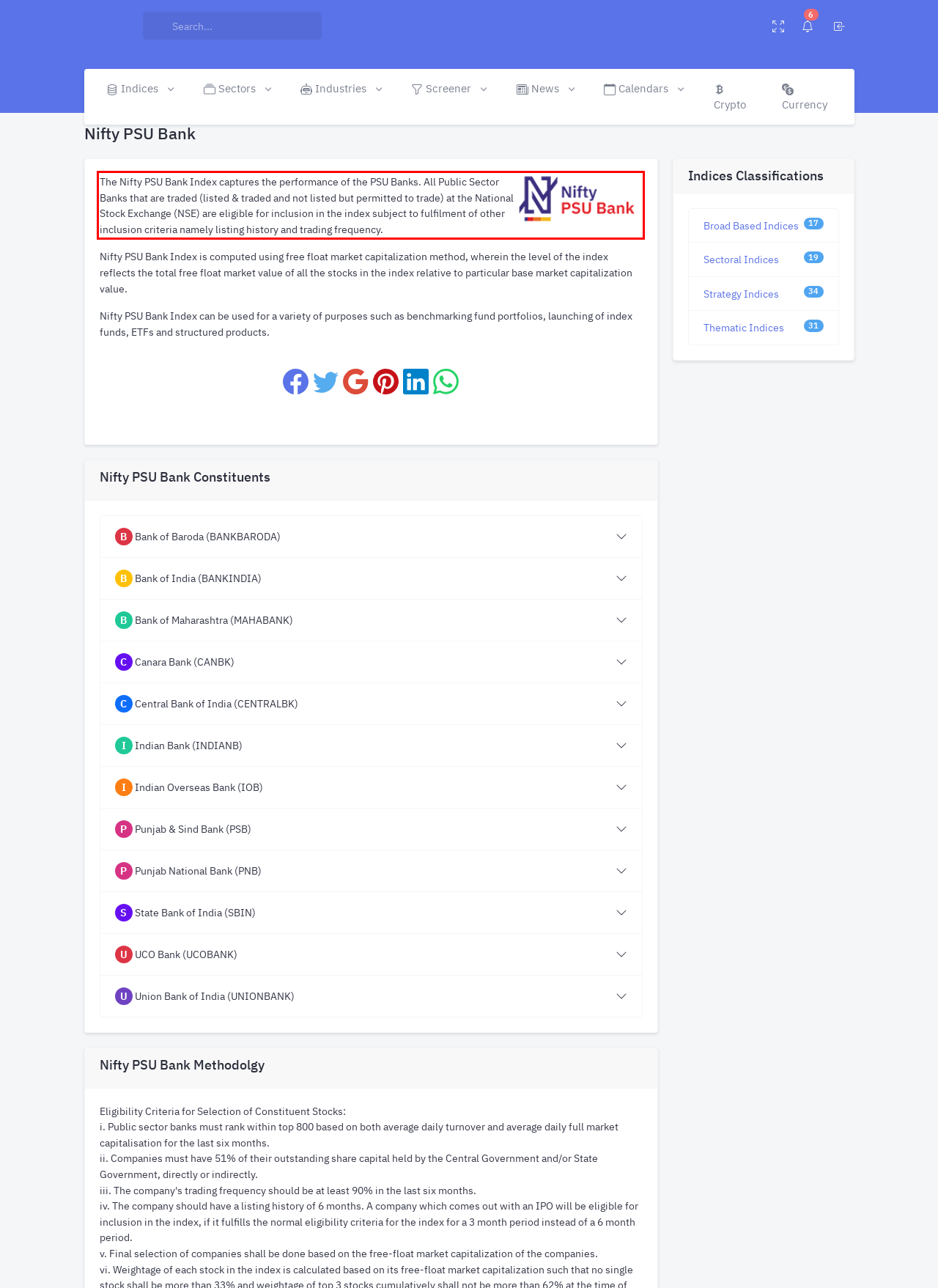Examine the screenshot of the webpage, locate the red bounding box, and generate the text contained within it.

The Nifty PSU Bank Index captures the performance of the PSU Banks. All Public Sector Banks that are traded (listed & traded and not listed but permitted to trade) at the National Stock Exchange (NSE) are eligible for inclusion in the index subject to fulfilment of other inclusion criteria namely listing history and trading frequency.